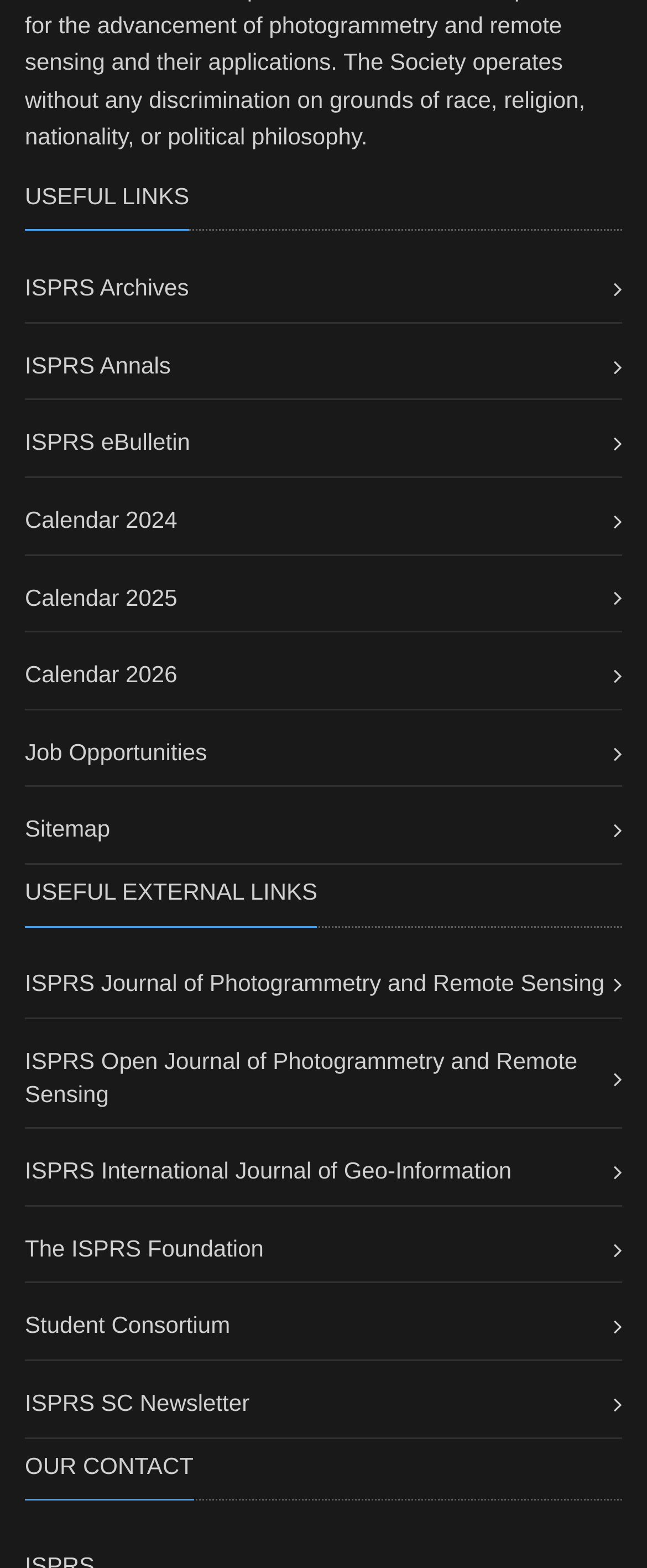What is the last useful external link?
Using the image, give a concise answer in the form of a single word or short phrase.

ISPRS SC Newsletter